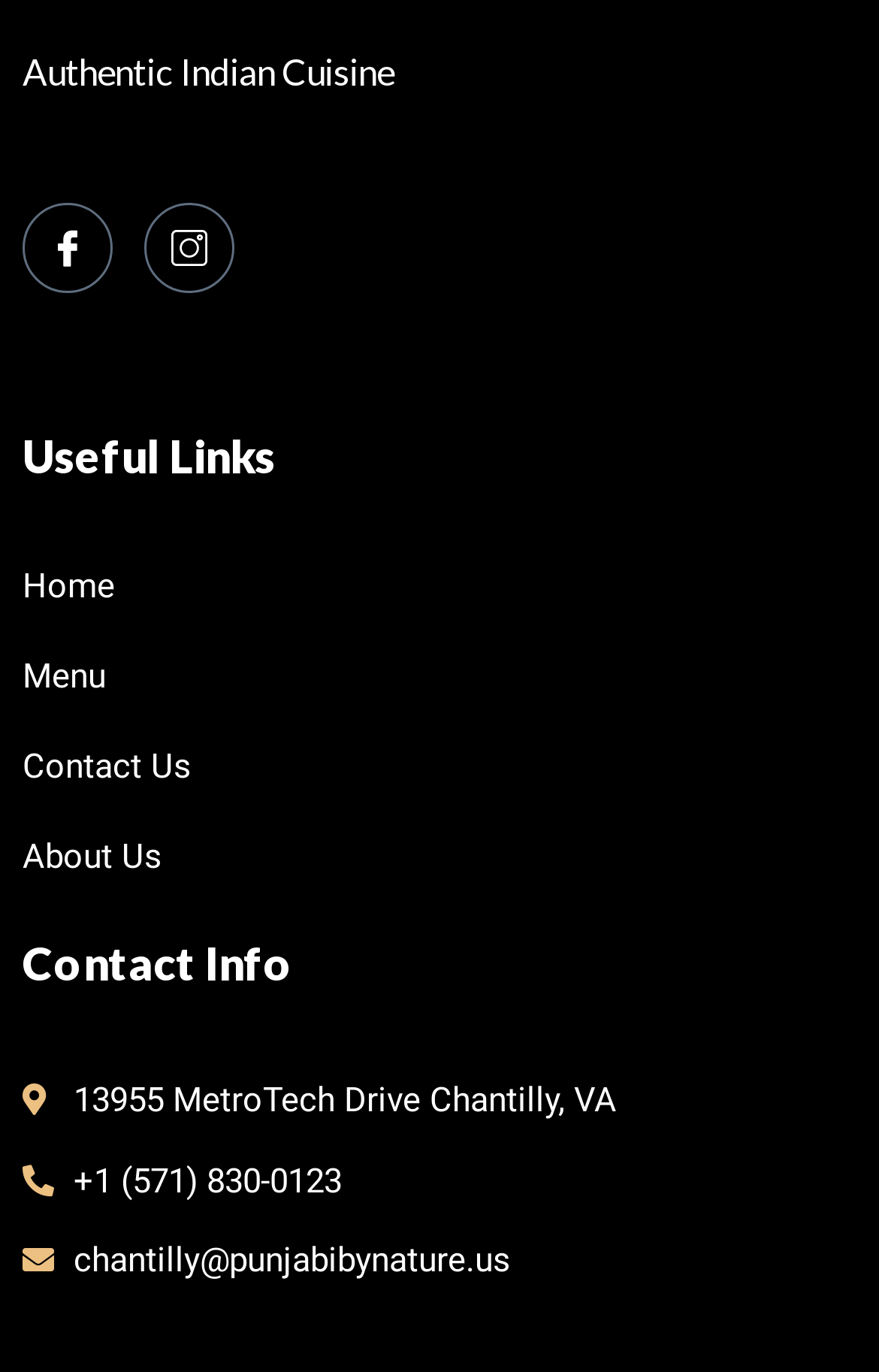Please mark the bounding box coordinates of the area that should be clicked to carry out the instruction: "Go to Menu".

[0.026, 0.46, 0.121, 0.526]